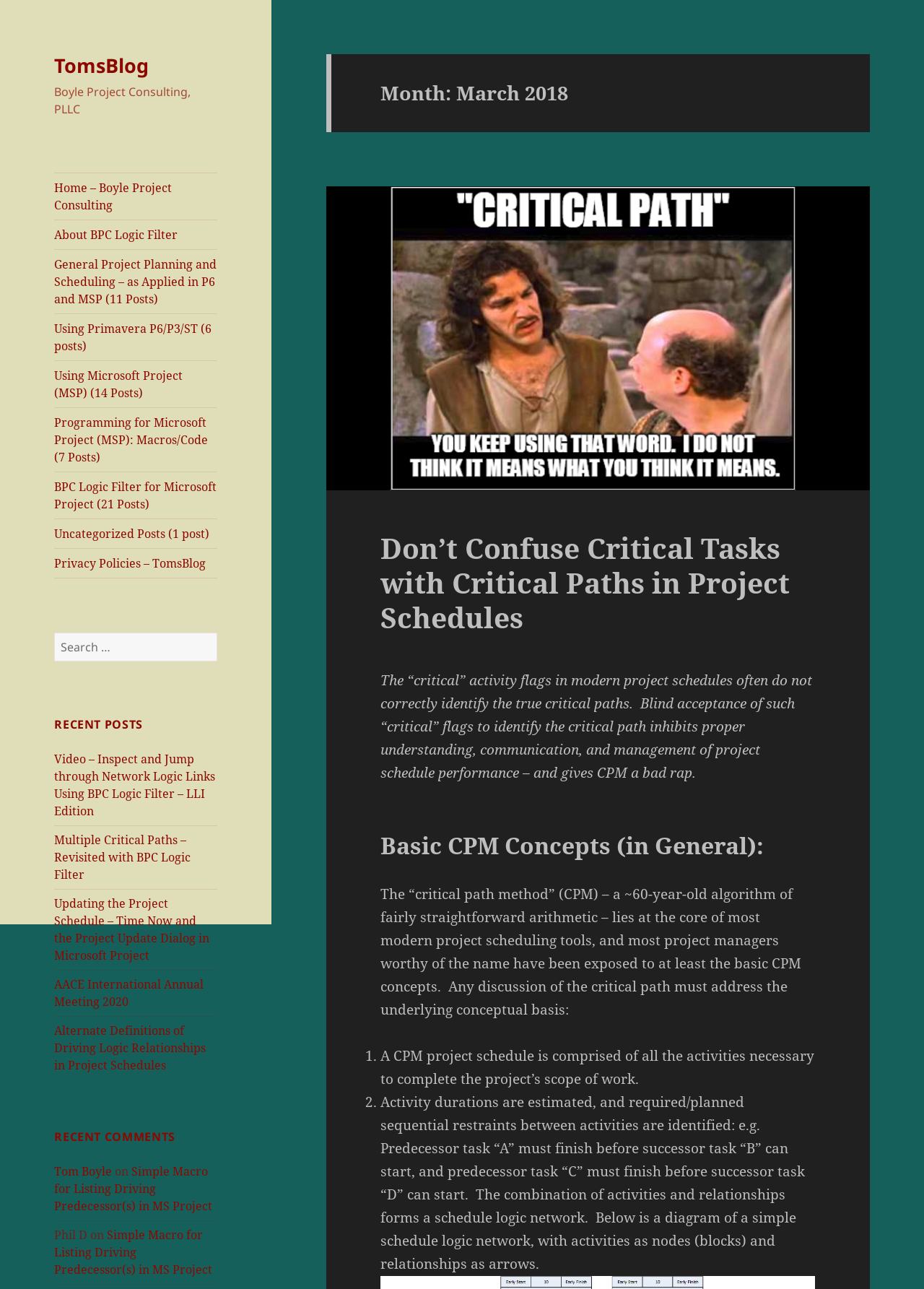Please determine the bounding box coordinates of the element to click in order to execute the following instruction: "View recent posts". The coordinates should be four float numbers between 0 and 1, specified as [left, top, right, bottom].

[0.059, 0.582, 0.235, 0.833]